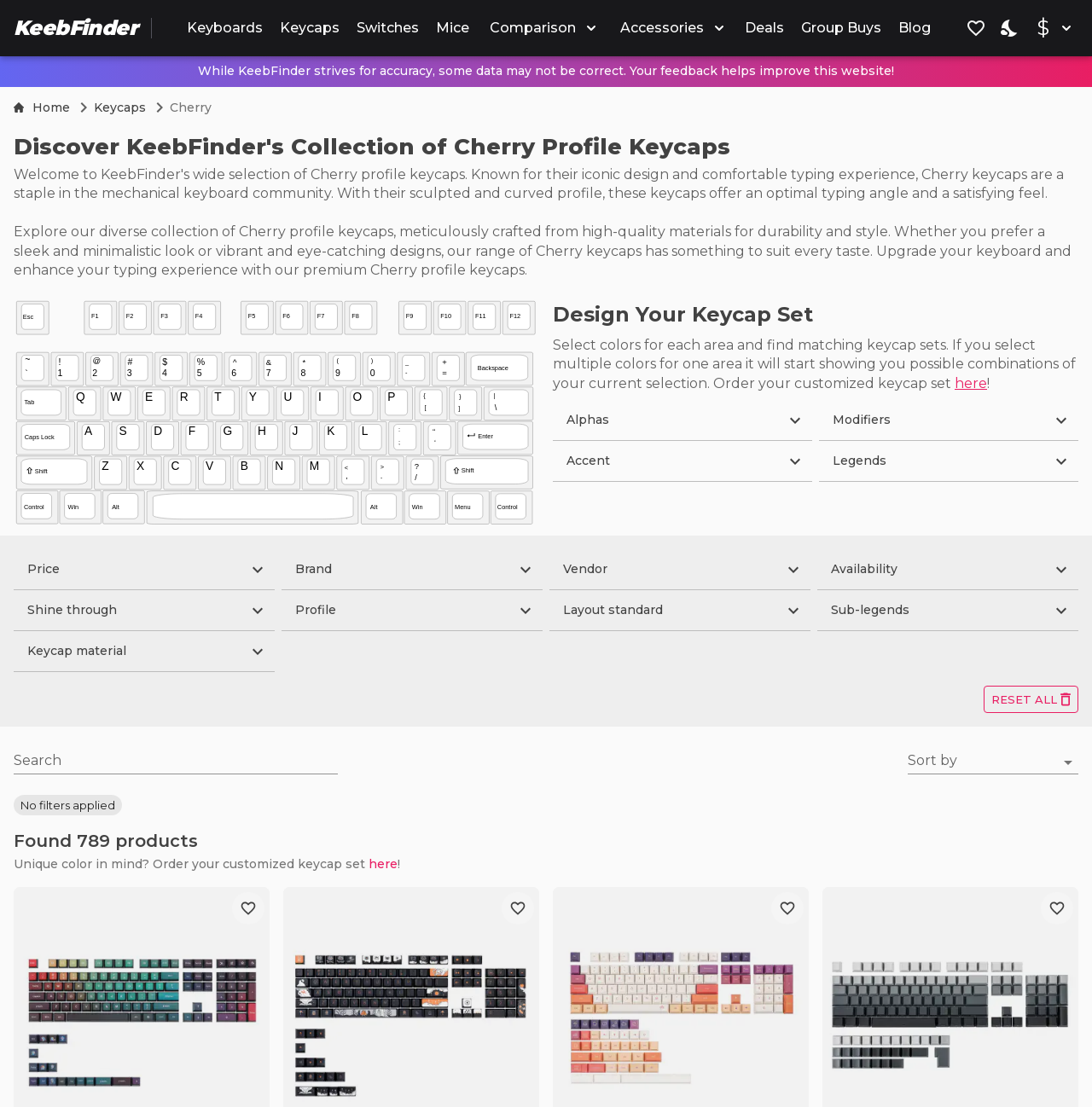Provide a single word or phrase answer to the question: 
What is the function of the 'Comparison' button?

To compare products